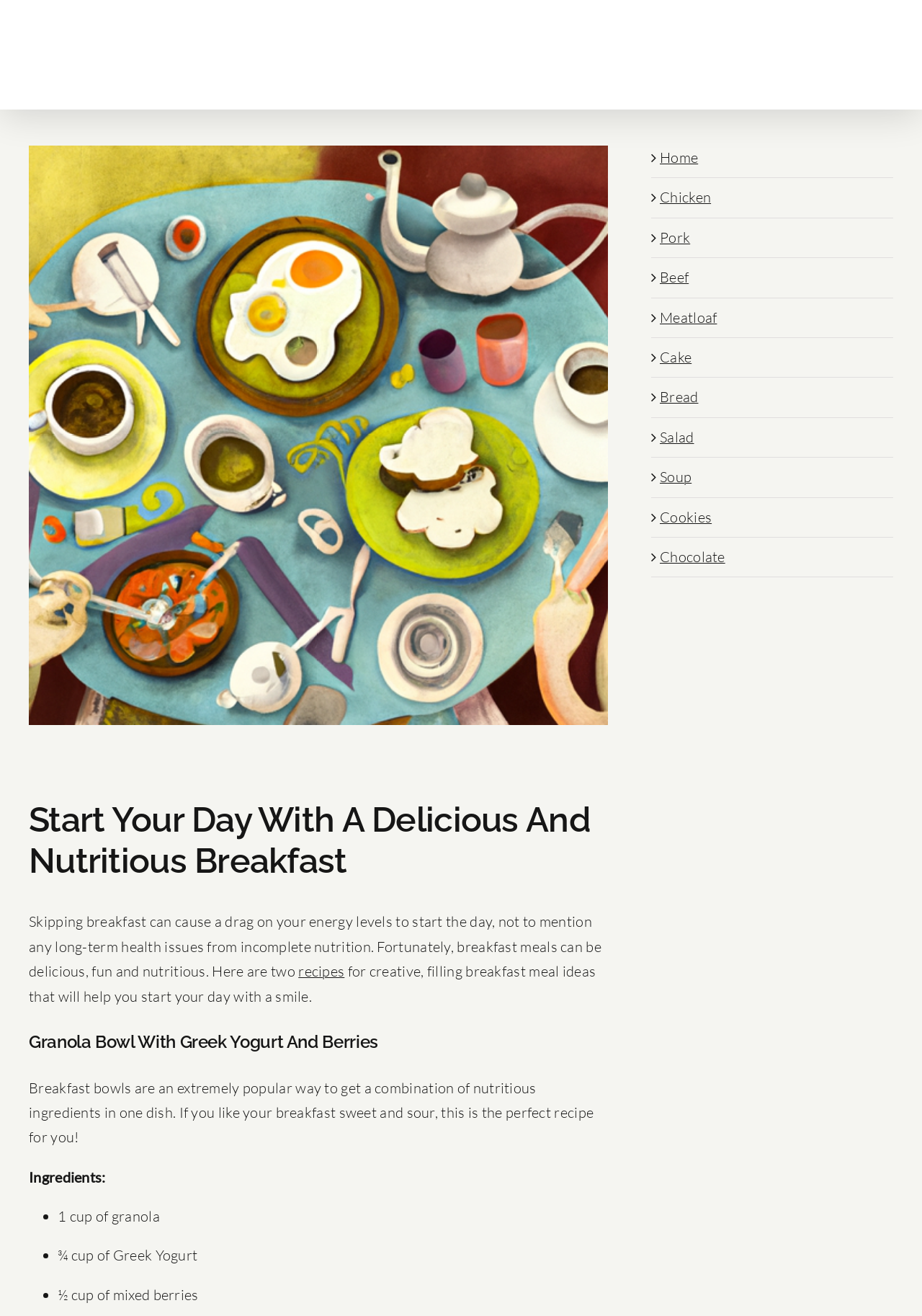How many ingredients are listed for the Granola Bowl recipe?
Please respond to the question thoroughly and include all relevant details.

I counted the list markers and corresponding static text elements that describe the ingredients, and found that there are three ingredients listed: 1 cup of granola, ¾ cup of Greek Yogurt, and ½ cup of mixed berries.